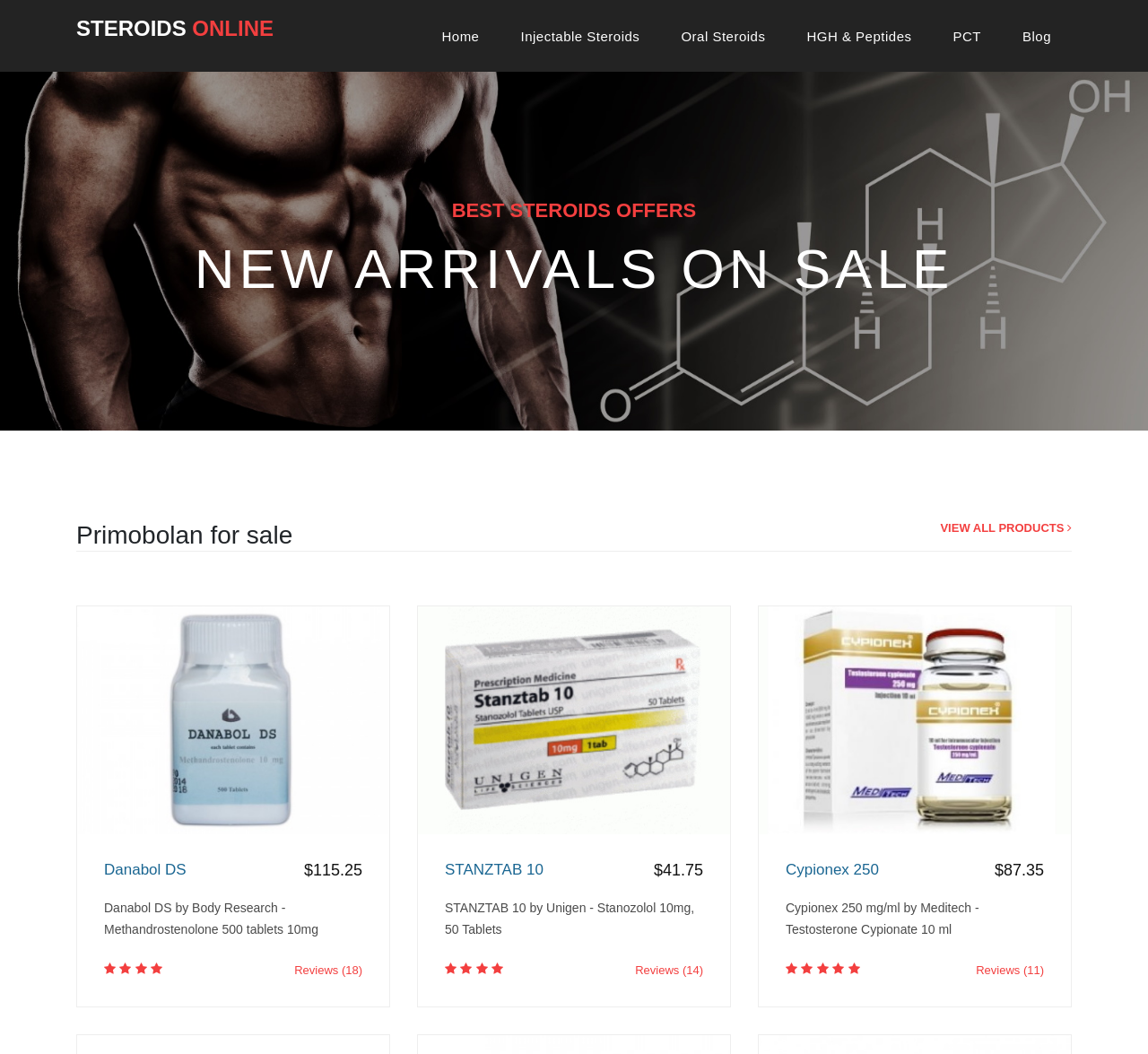Please find the bounding box coordinates of the clickable region needed to complete the following instruction: "View all products". The bounding box coordinates must consist of four float numbers between 0 and 1, i.e., [left, top, right, bottom].

[0.819, 0.492, 0.934, 0.509]